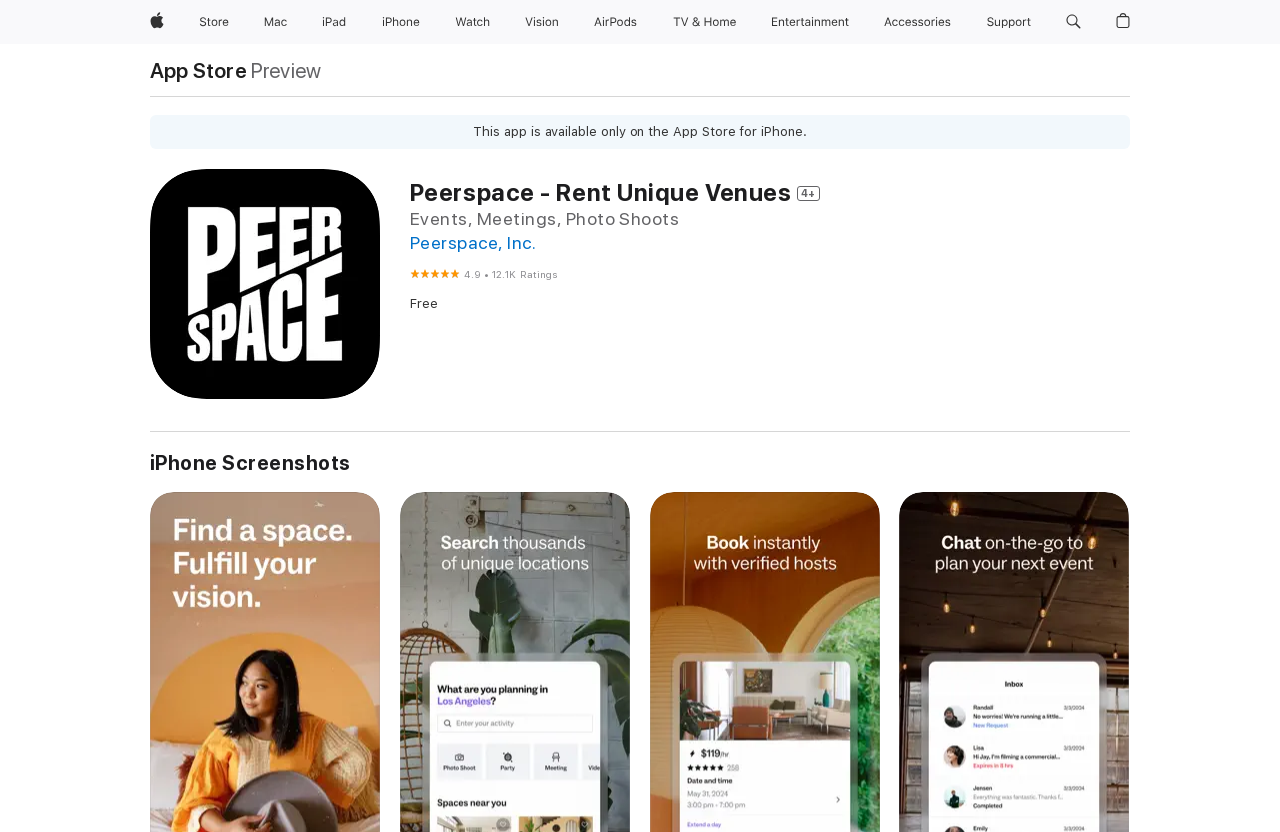Locate the bounding box coordinates of the element I should click to achieve the following instruction: "View Peerspace, Inc.".

[0.32, 0.279, 0.419, 0.304]